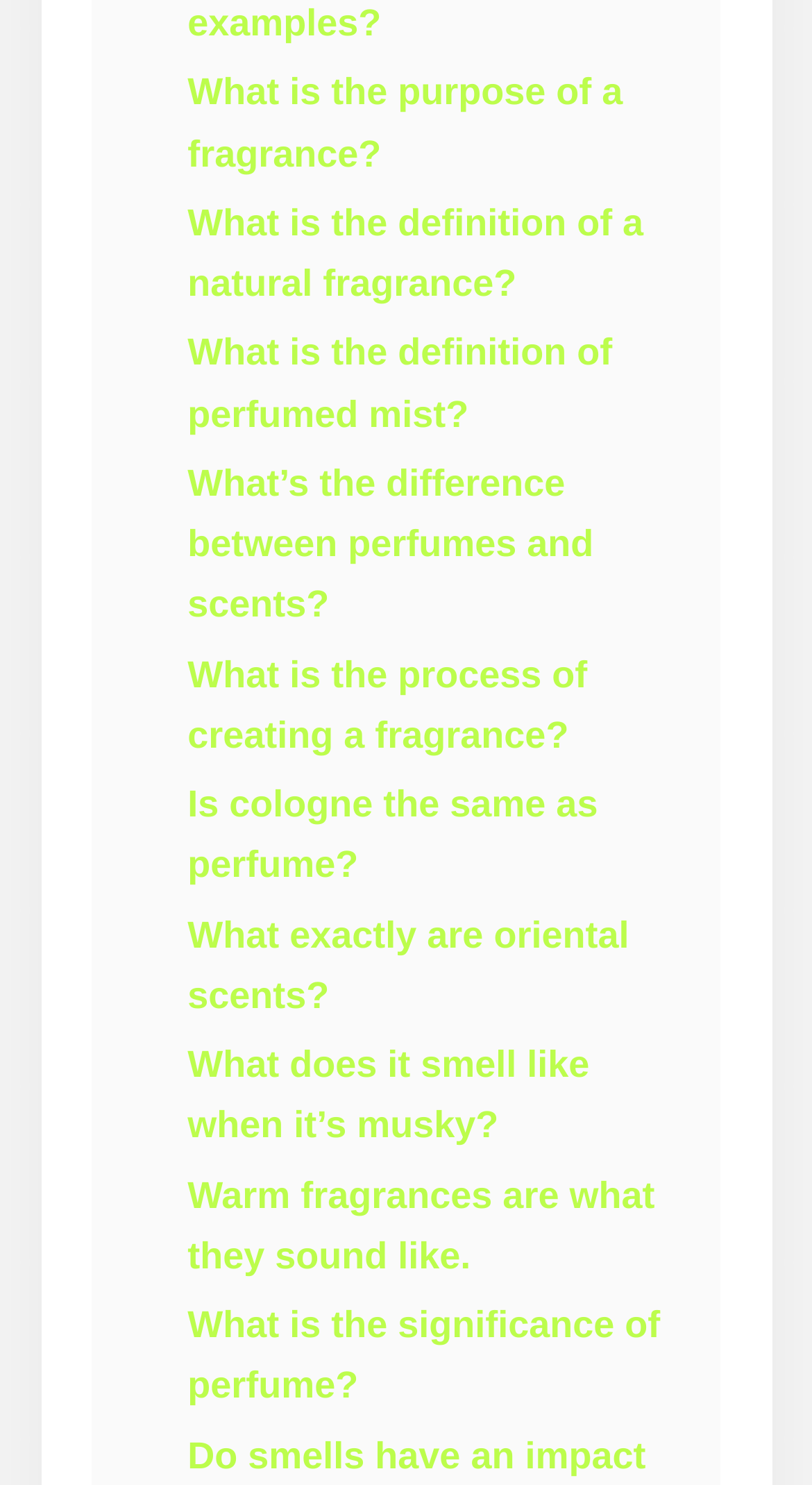Determine the bounding box coordinates of the clickable region to follow the instruction: "Click on admin".

None